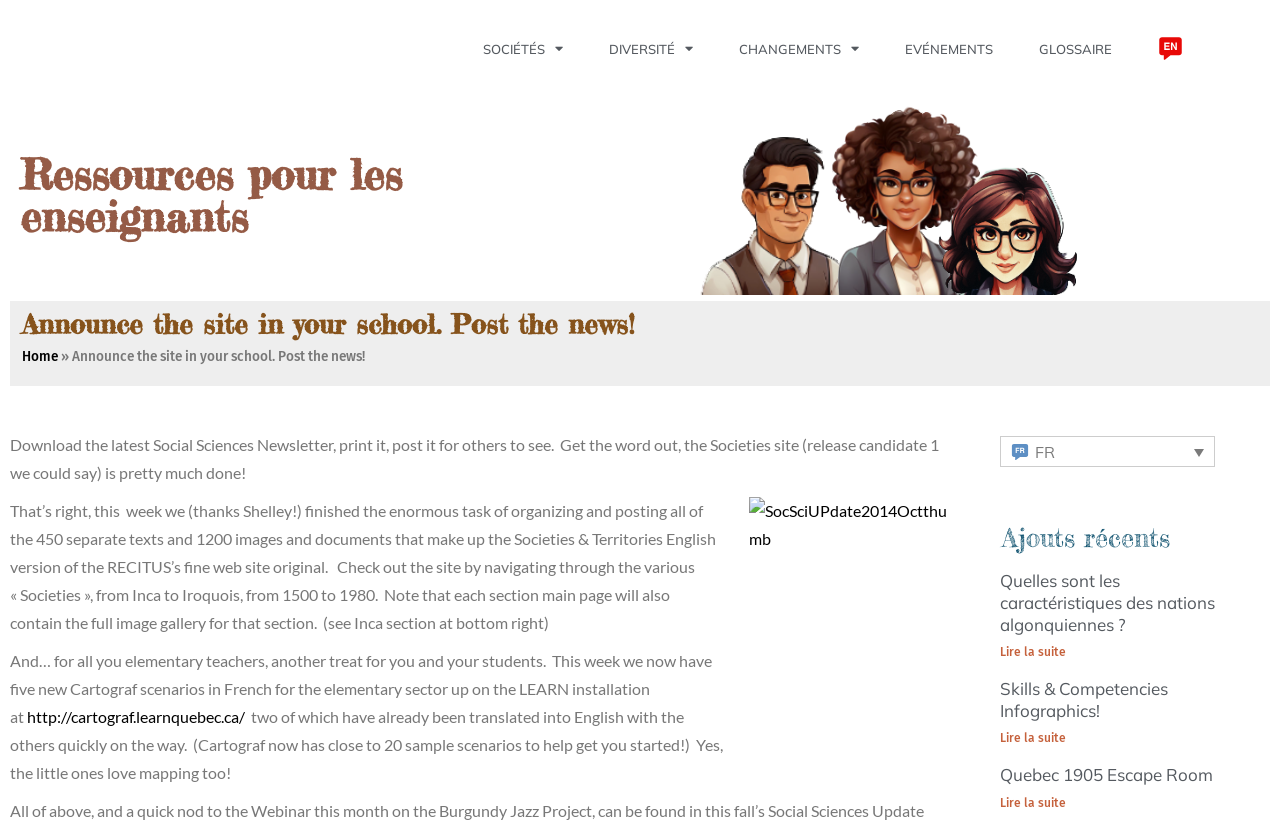Identify the bounding box coordinates of the part that should be clicked to carry out this instruction: "Click on the 'SOCIÉTÉS' link".

[0.362, 0.0, 0.456, 0.117]